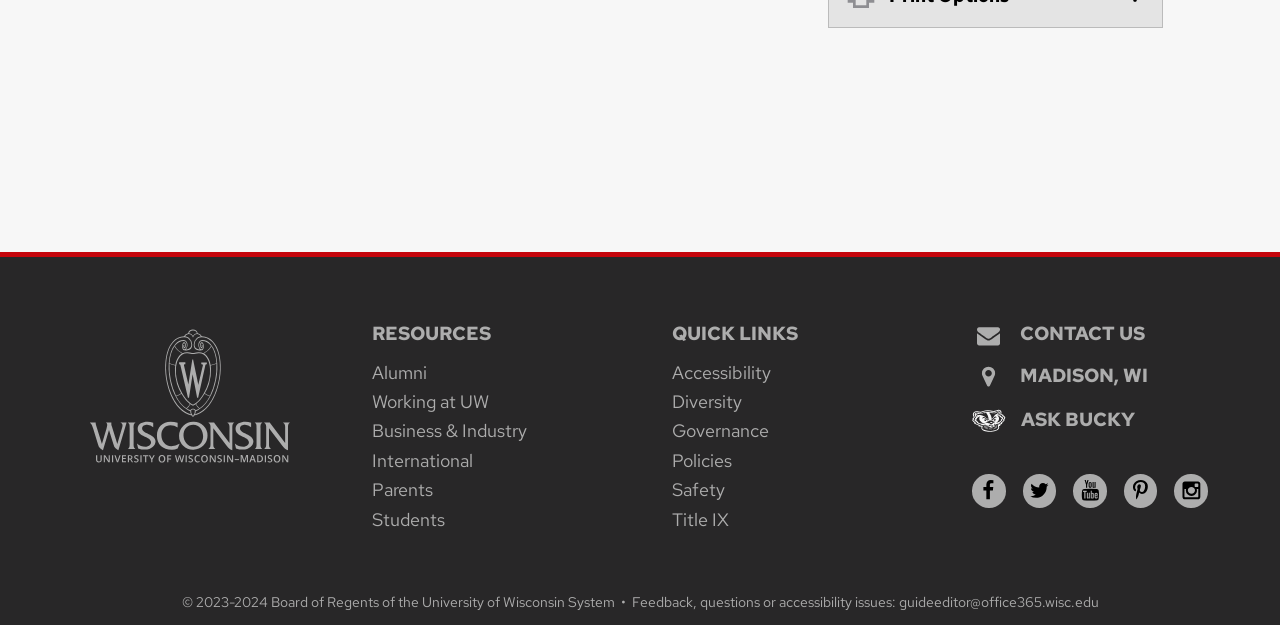How many social media links are available?
Use the information from the image to give a detailed answer to the question.

The social media section is located at the bottom right corner of the webpage, and it contains 5 links: Facebook, Twitter, YouTube, Pinterest, and Instagram.